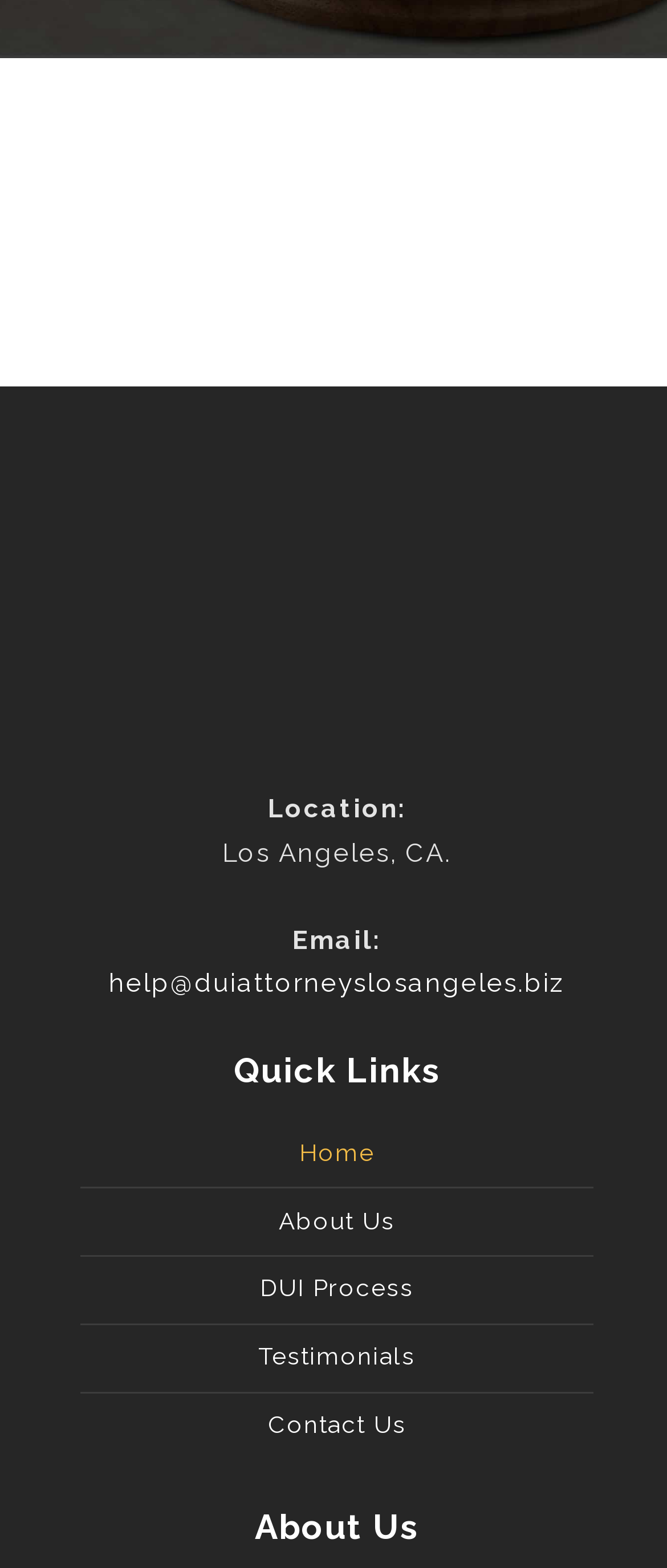What is the location mentioned on the webpage?
From the image, respond using a single word or phrase.

Los Angeles, CA